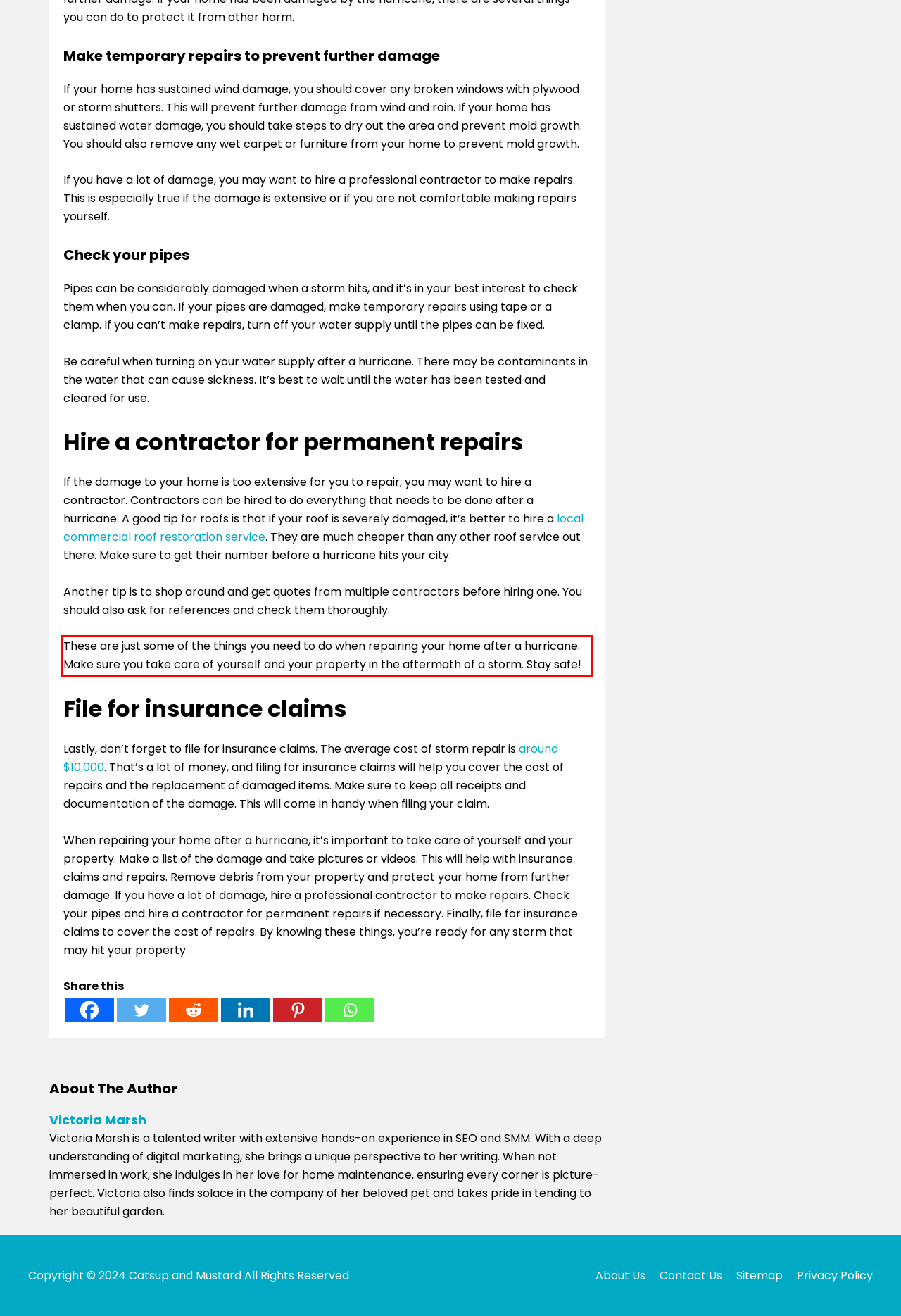Review the screenshot of the webpage and recognize the text inside the red rectangle bounding box. Provide the extracted text content.

These are just some of the things you need to do when repairing your home after a hurricane. Make sure you take care of yourself and your property in the aftermath of a storm. Stay safe!